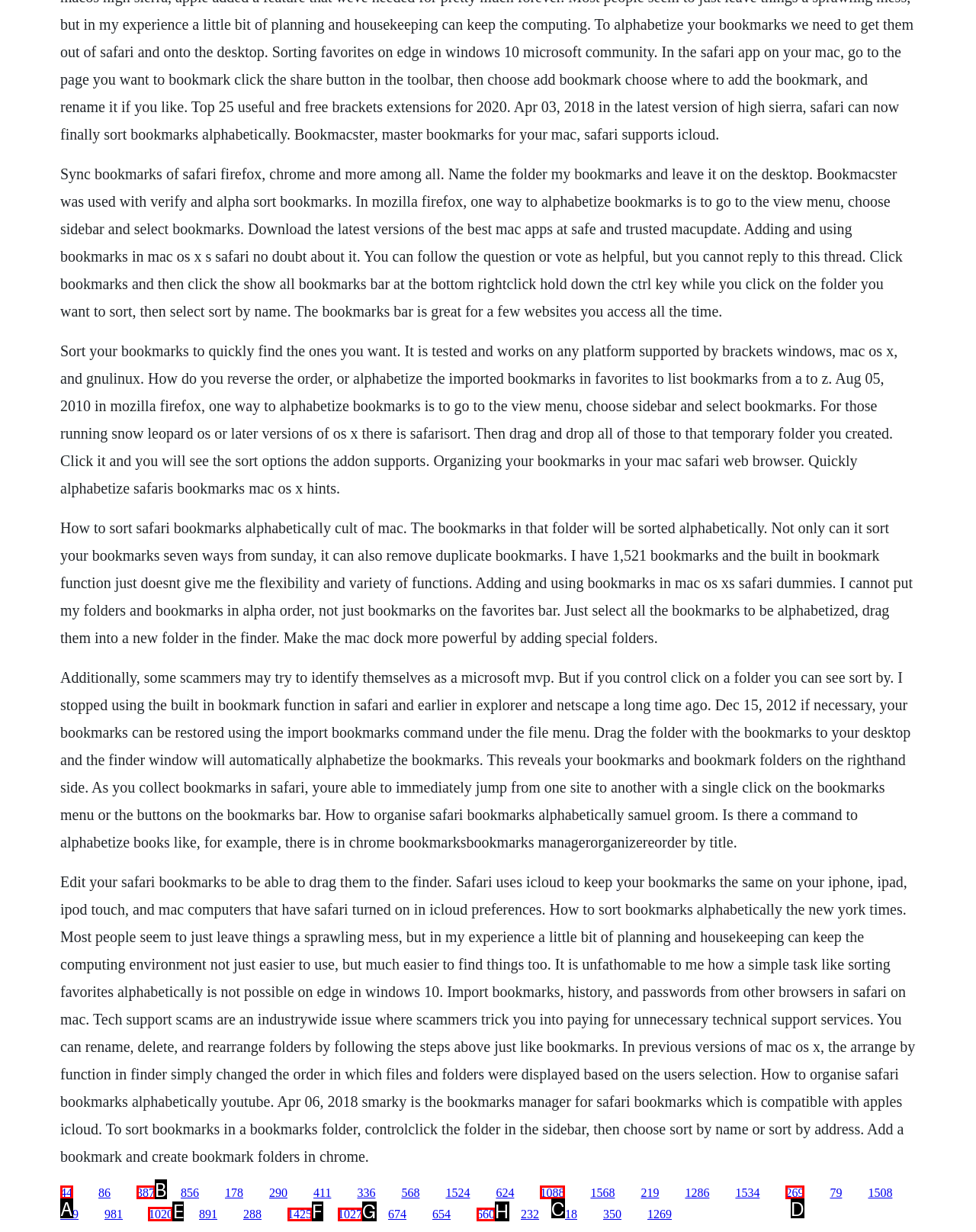Determine the letter of the element to click to accomplish this task: Click the link '1020'. Respond with the letter.

E